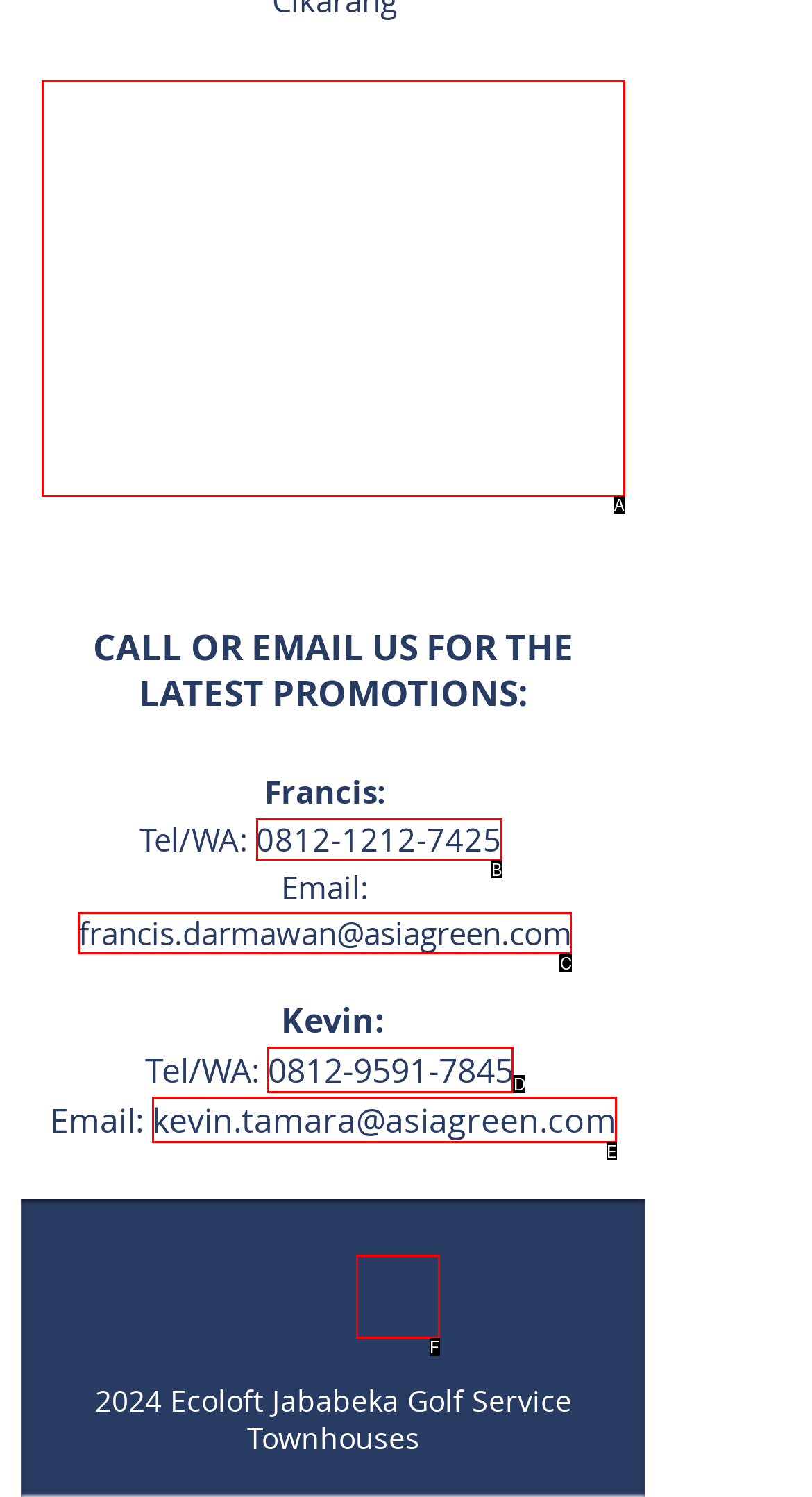Match the following description to a UI element: Emergency Response & Make Safe
Provide the letter of the matching option directly.

None